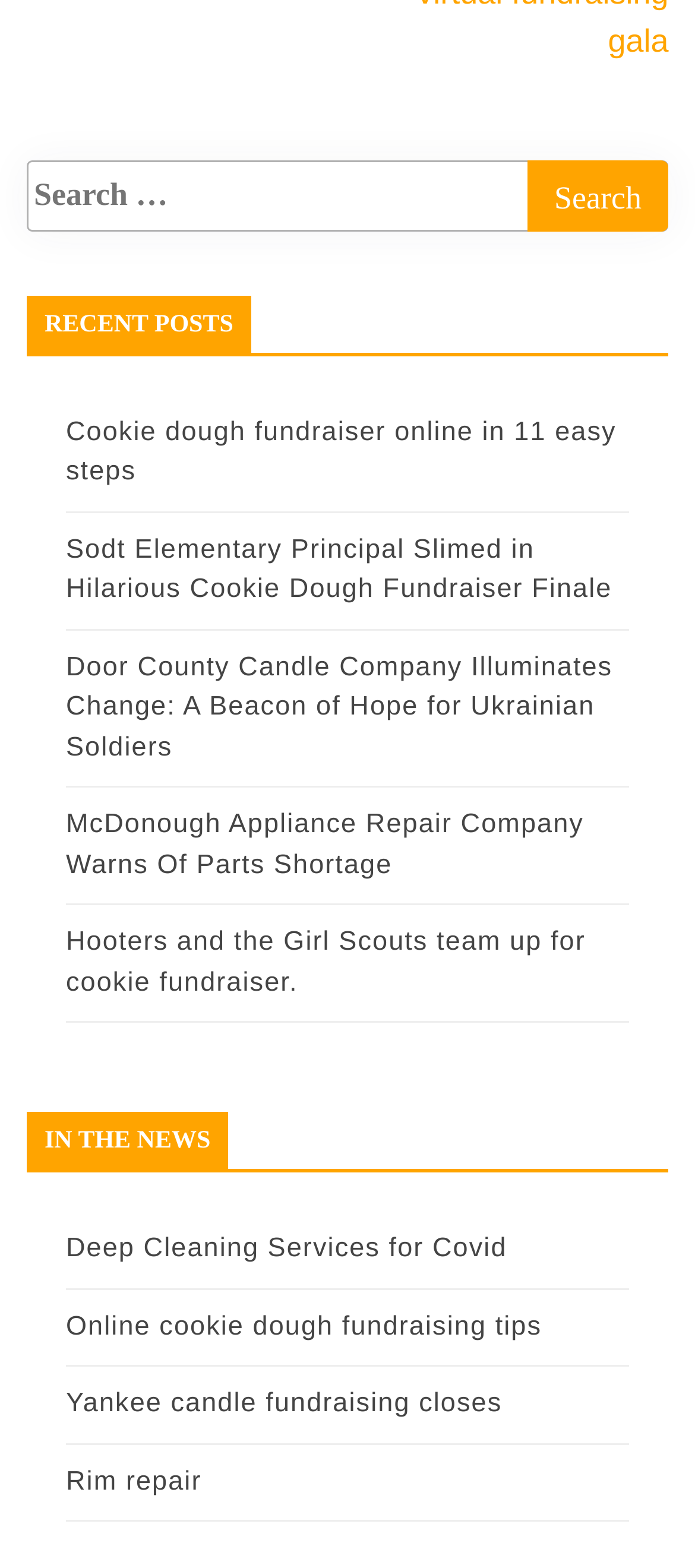Pinpoint the bounding box coordinates of the clickable element needed to complete the instruction: "View online cookie dough fundraising tips". The coordinates should be provided as four float numbers between 0 and 1: [left, top, right, bottom].

[0.095, 0.836, 0.78, 0.855]